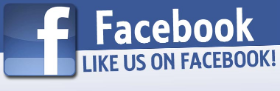What is the purpose of the call to action?
Carefully analyze the image and provide a thorough answer to the question.

The purpose of the call to action 'LIKE US ON FACEBOOK!' is to invite listeners to connect with the Talking Buffalo Podcast on Facebook, where they can receive updates and additional content, and foster a community of fans.